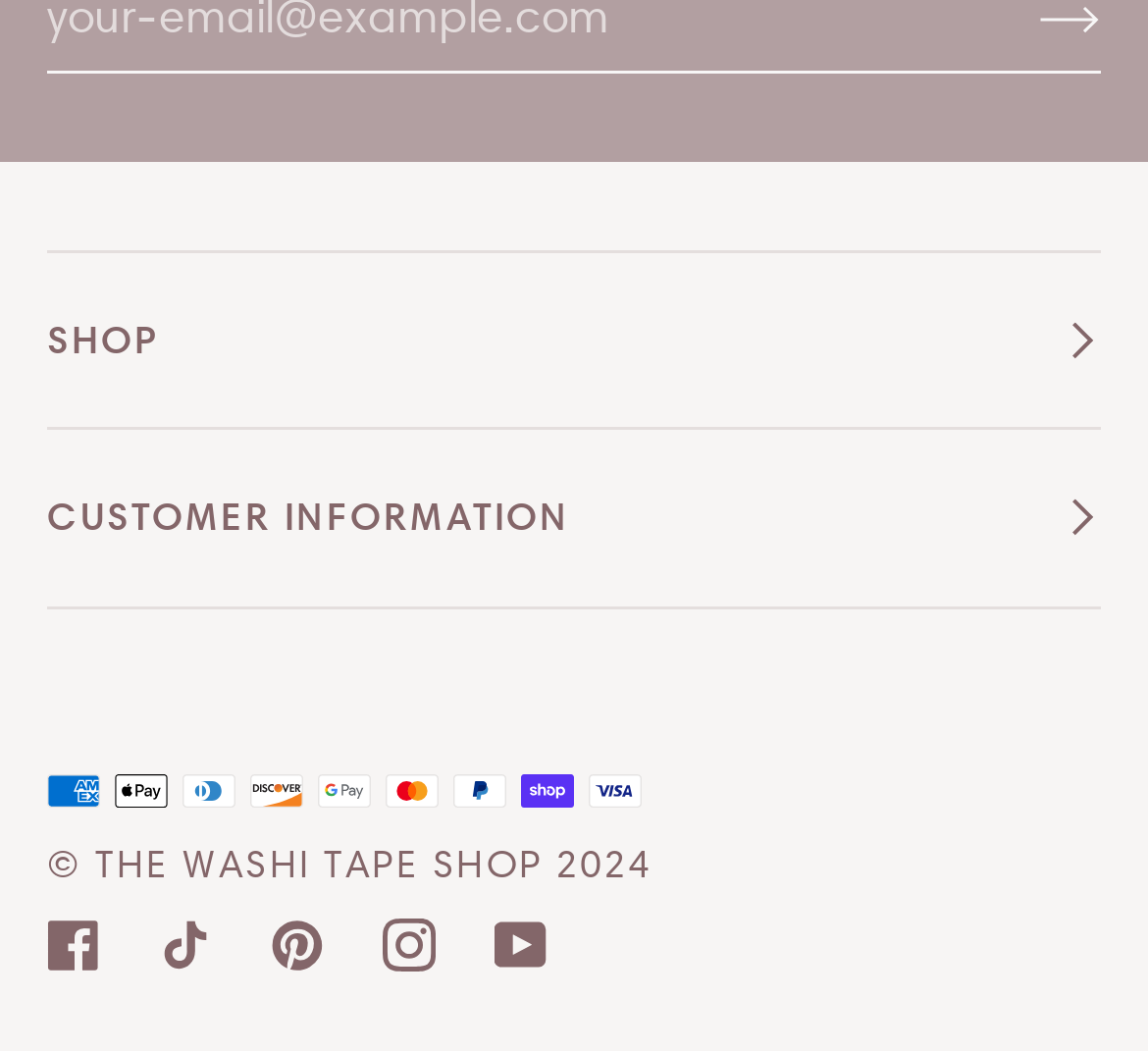Locate the bounding box of the UI element based on this description: "YouTube". Provide four float numbers between 0 and 1 as [left, top, right, bottom].

[0.431, 0.875, 0.477, 0.925]